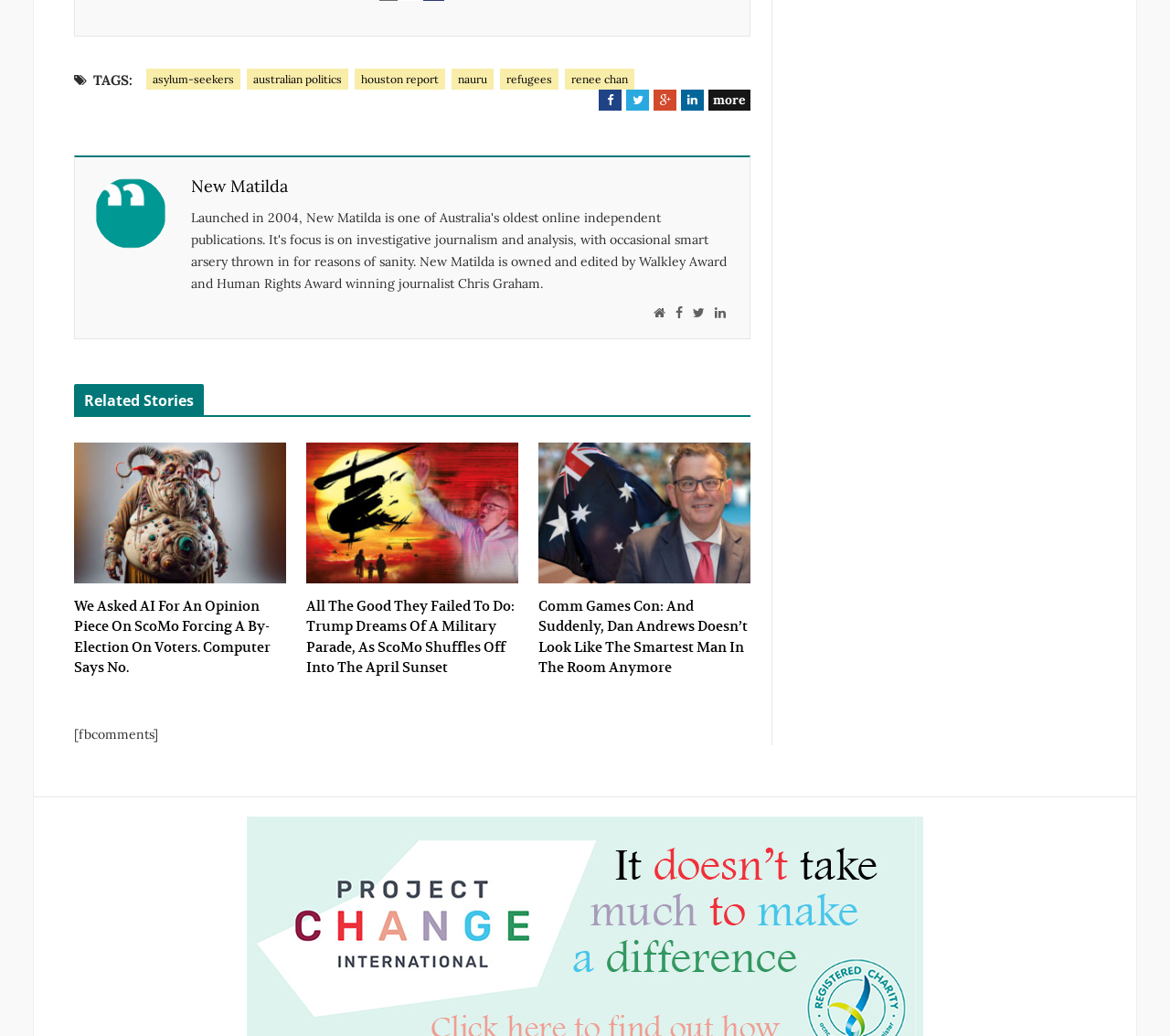Locate the bounding box coordinates of the element to click to perform the following action: 'Read the article 'We Asked AI For An Opinion Piece On ScoMo Forcing A By-Election On Voters. Computer Says No.''. The coordinates should be given as four float values between 0 and 1, in the form of [left, top, right, bottom].

[0.063, 0.427, 0.245, 0.655]